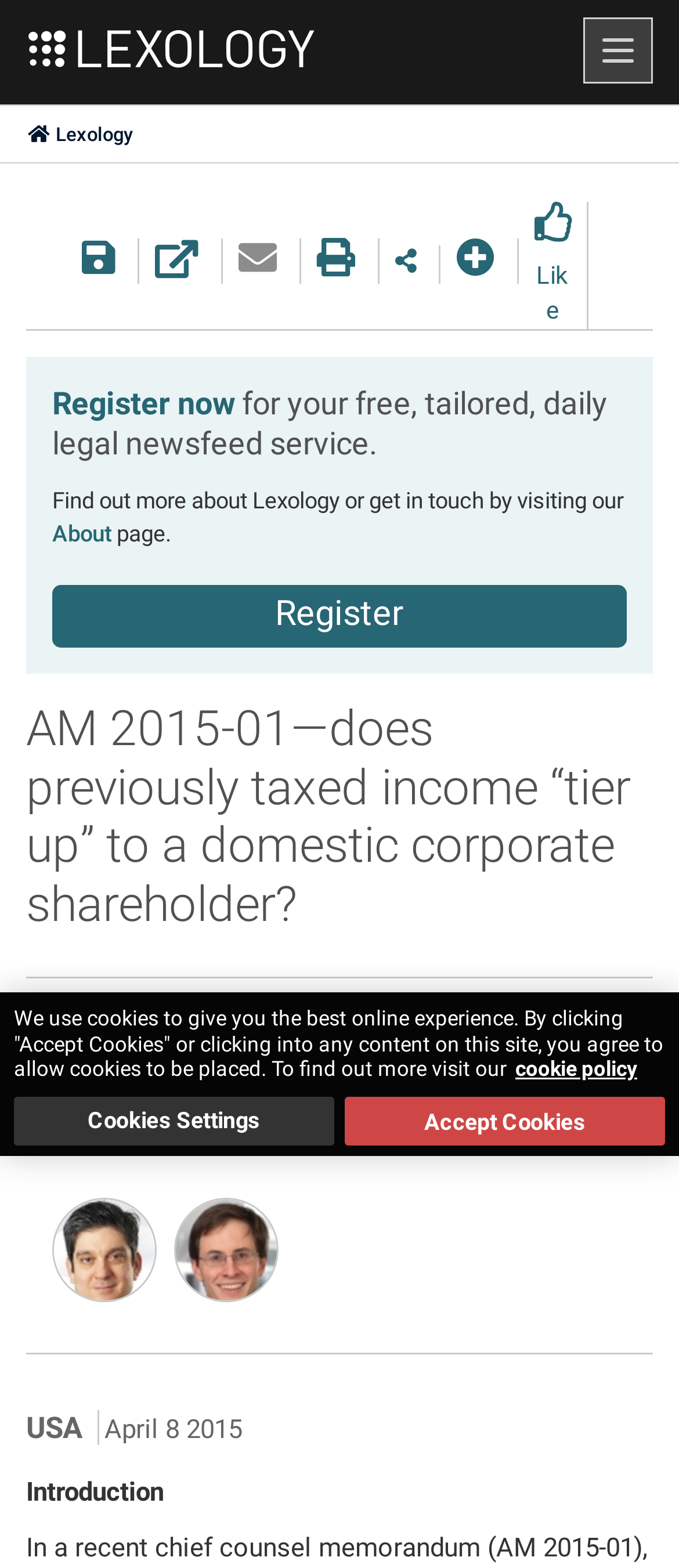Please determine the bounding box coordinates of the section I need to click to accomplish this instruction: "Register now for your free, tailored, daily legal newsfeed service".

[0.077, 0.245, 0.346, 0.268]